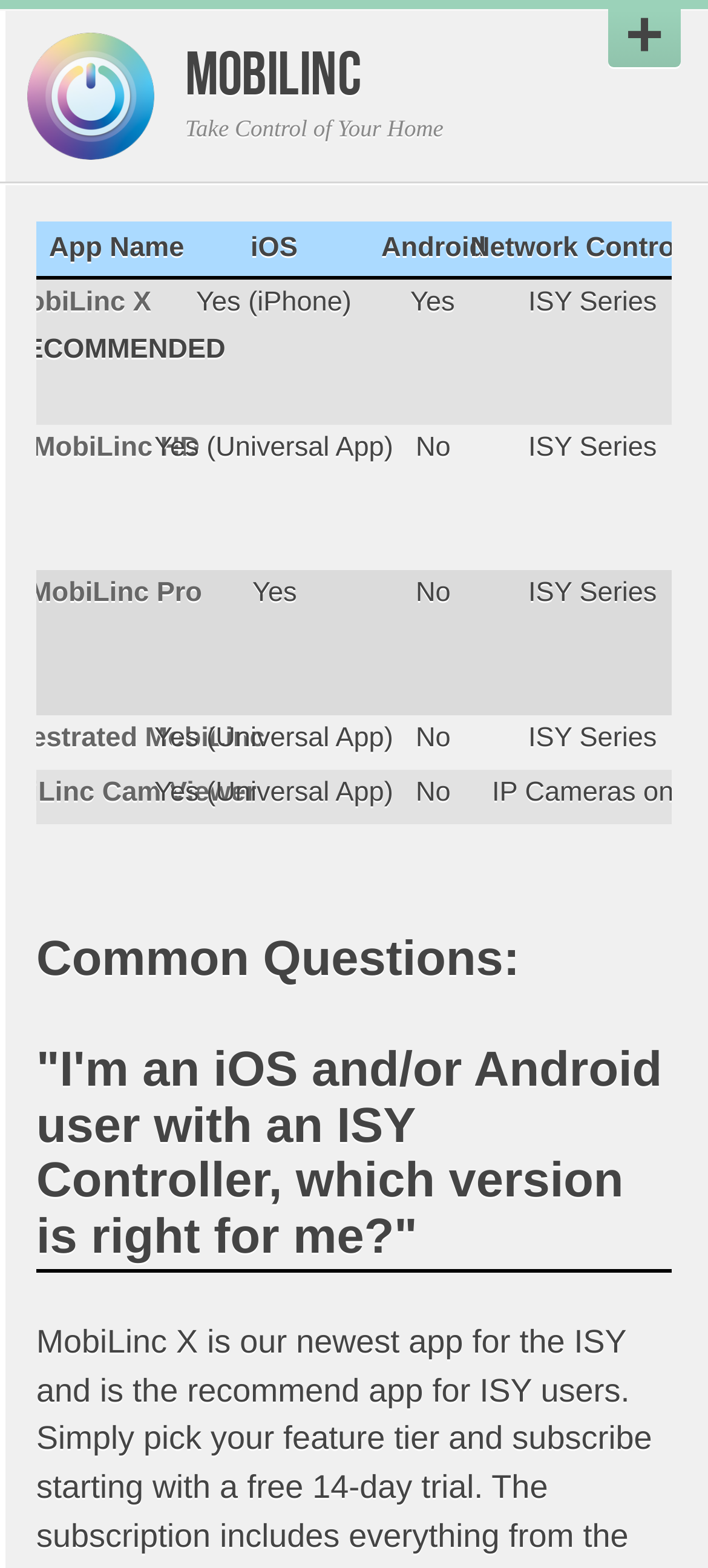Respond to the following query with just one word or a short phrase: 
What is the limitation of MobiLinc Pro for IP Cameras?

IP Cameras only